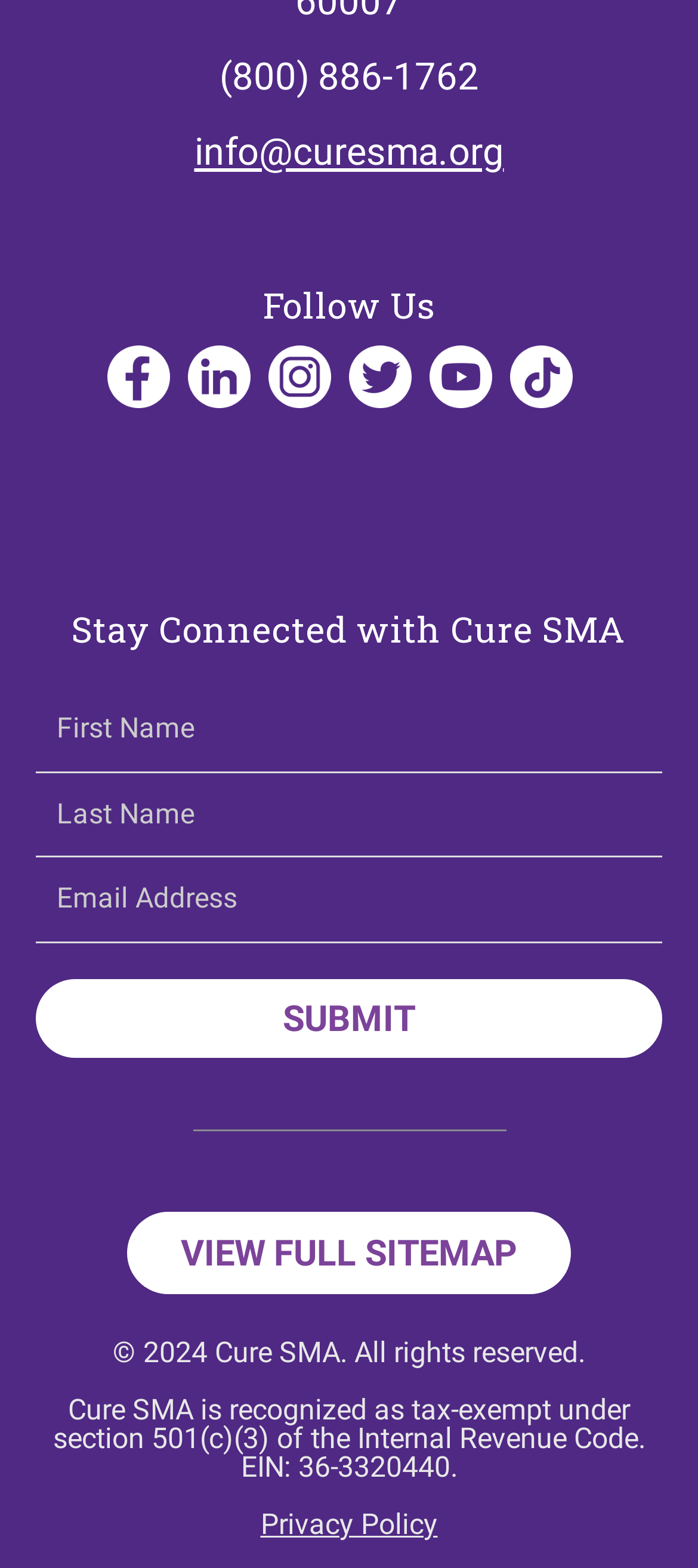Please identify the coordinates of the bounding box that should be clicked to fulfill this instruction: "View cart".

None